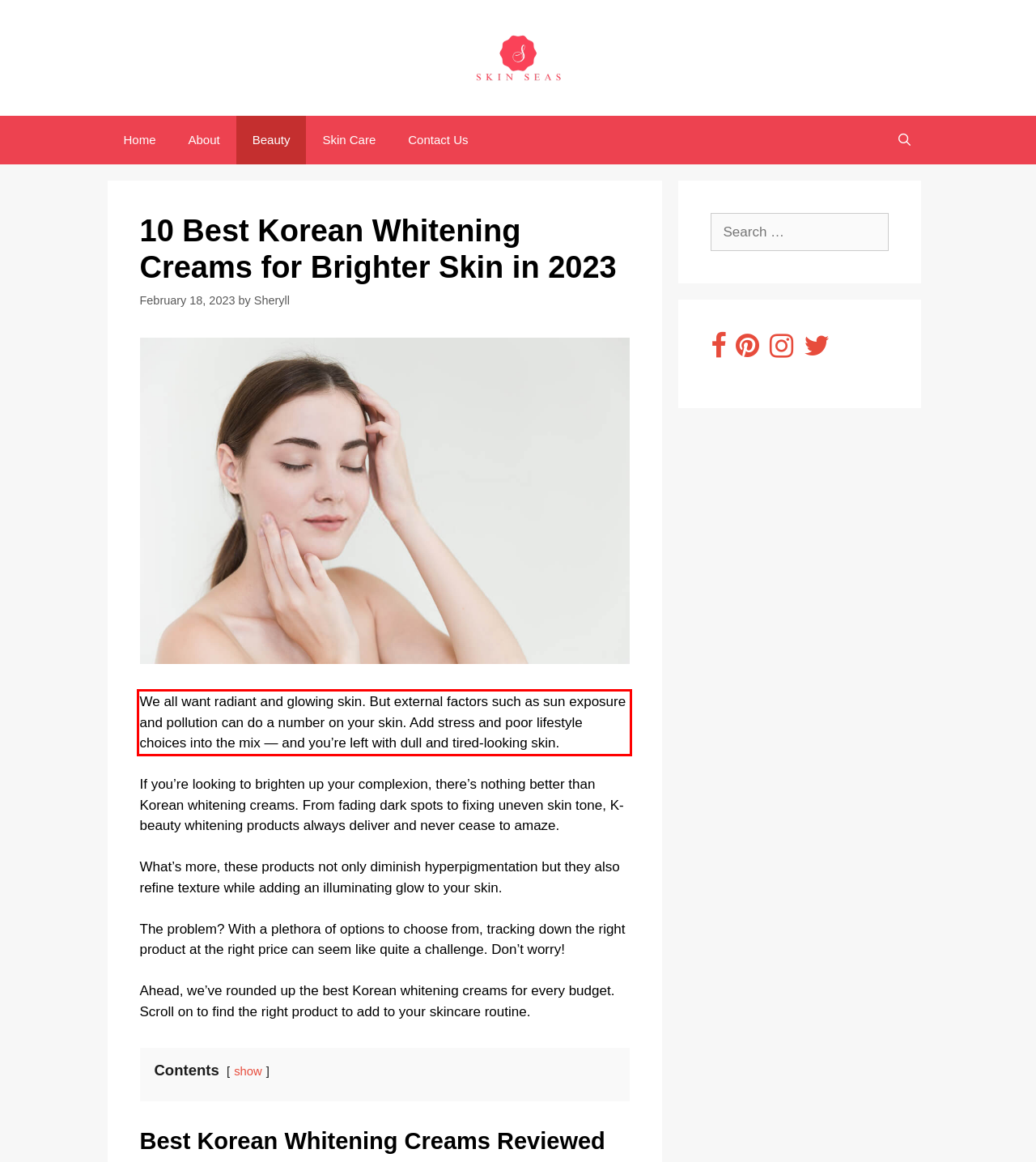Please analyze the screenshot of a webpage and extract the text content within the red bounding box using OCR.

We all want radiant and glowing skin. But external factors such as sun exposure and pollution can do a number on your skin. Add stress and poor lifestyle choices into the mix — and you’re left with dull and tired-looking skin.